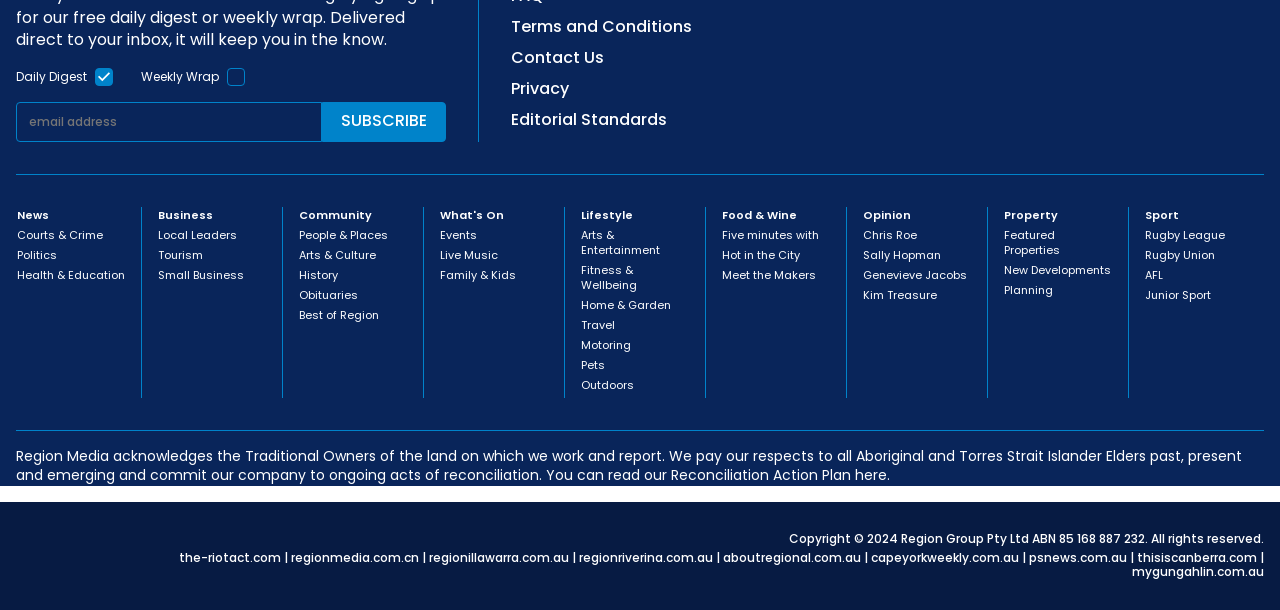Provide a brief response to the question using a single word or phrase: 
What is the acknowledgement made by Region Media?

Acknowledges Traditional Owners of the land